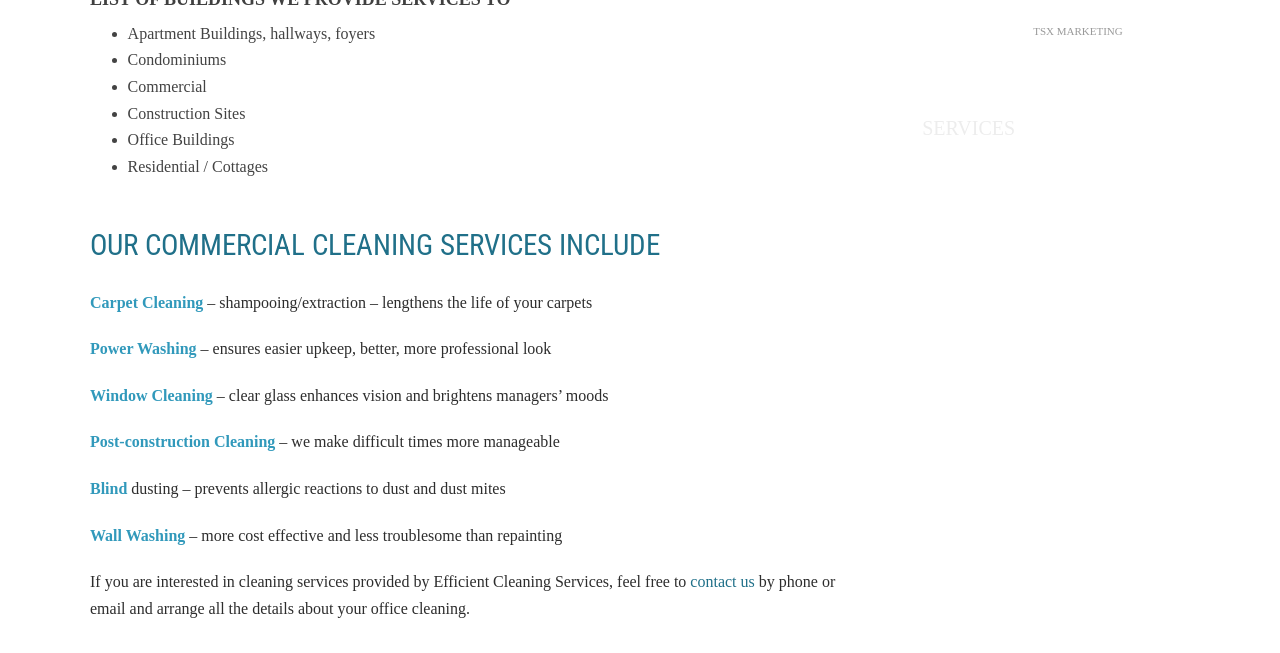Provide the bounding box for the UI element matching this description: "TSX MARKETING".

[0.807, 0.038, 0.877, 0.057]